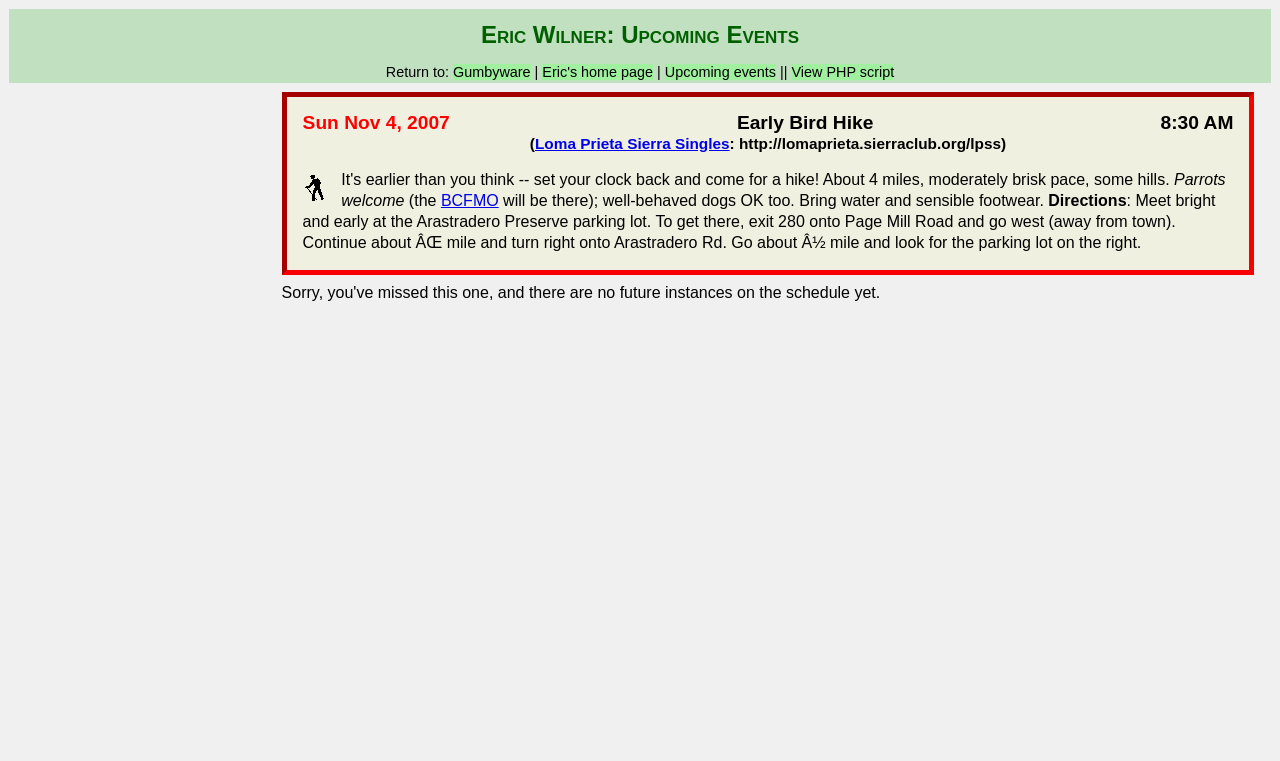Find the headline of the webpage and generate its text content.

Eric Wilner: Upcoming Events